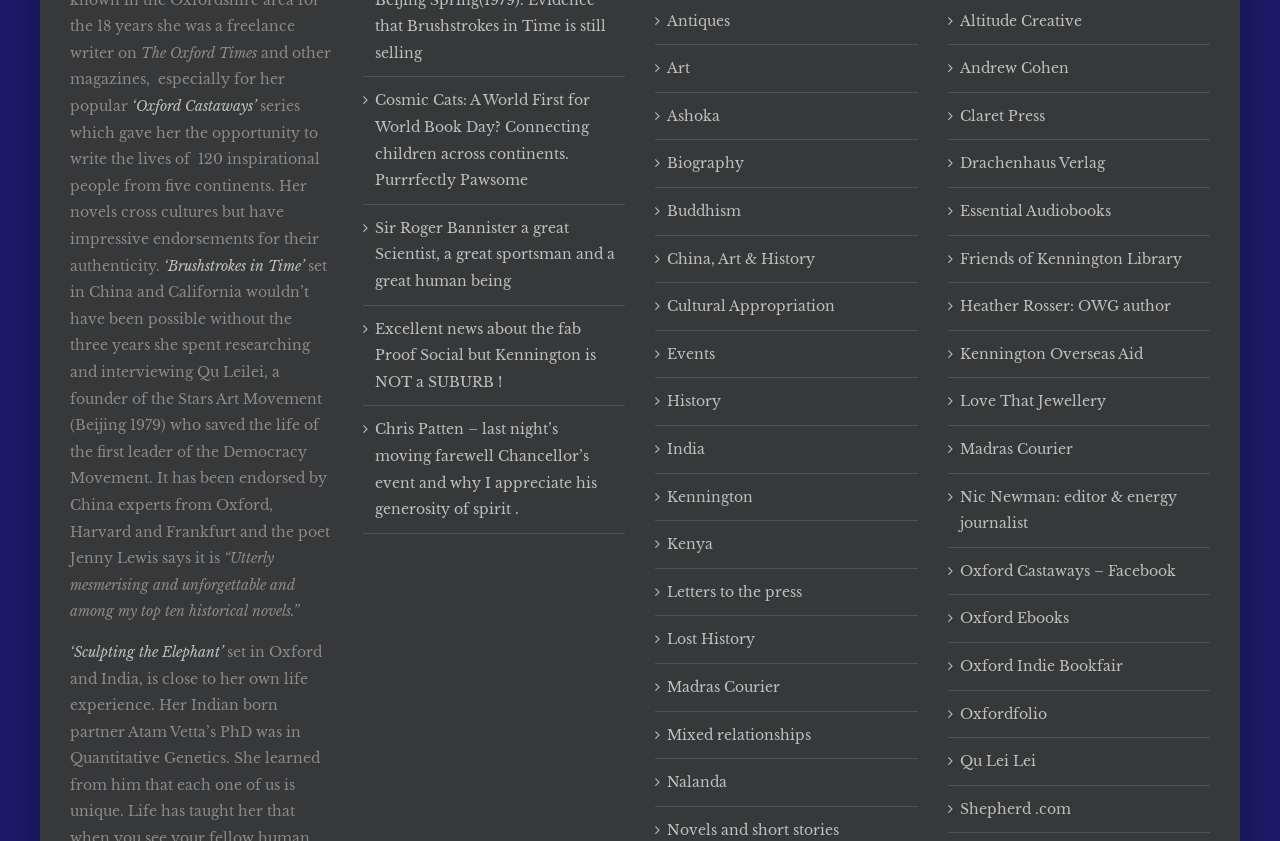Can you look at the image and give a comprehensive answer to the question:
What is the name of the author?

The webpage does not explicitly mention the name of the author. Although it mentions several book titles and descriptions, it does not provide the author's name.